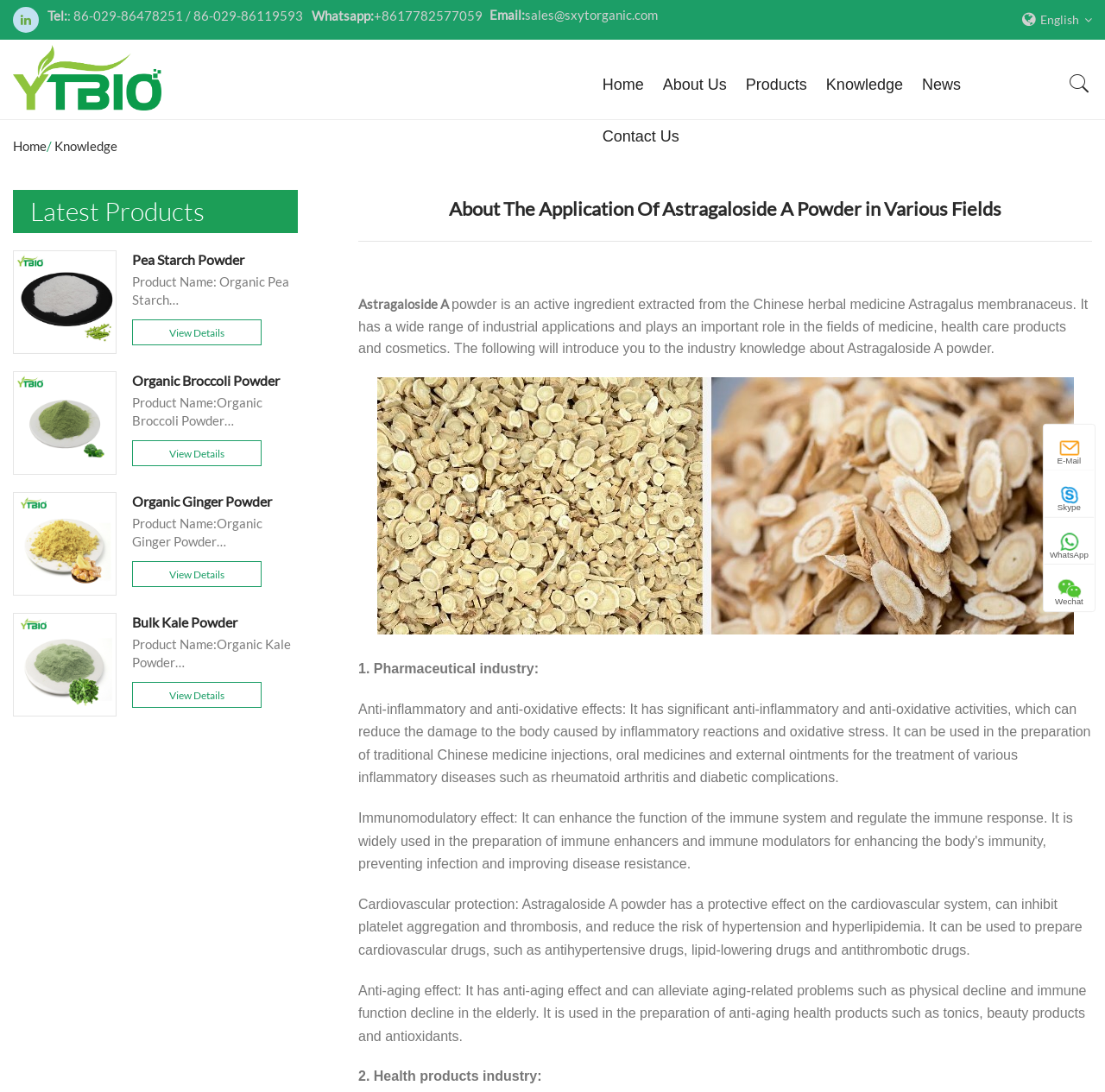Please identify the bounding box coordinates of the element's region that should be clicked to execute the following instruction: "Contact us via email". The bounding box coordinates must be four float numbers between 0 and 1, i.e., [left, top, right, bottom].

[0.507, 0.002, 0.53, 0.025]